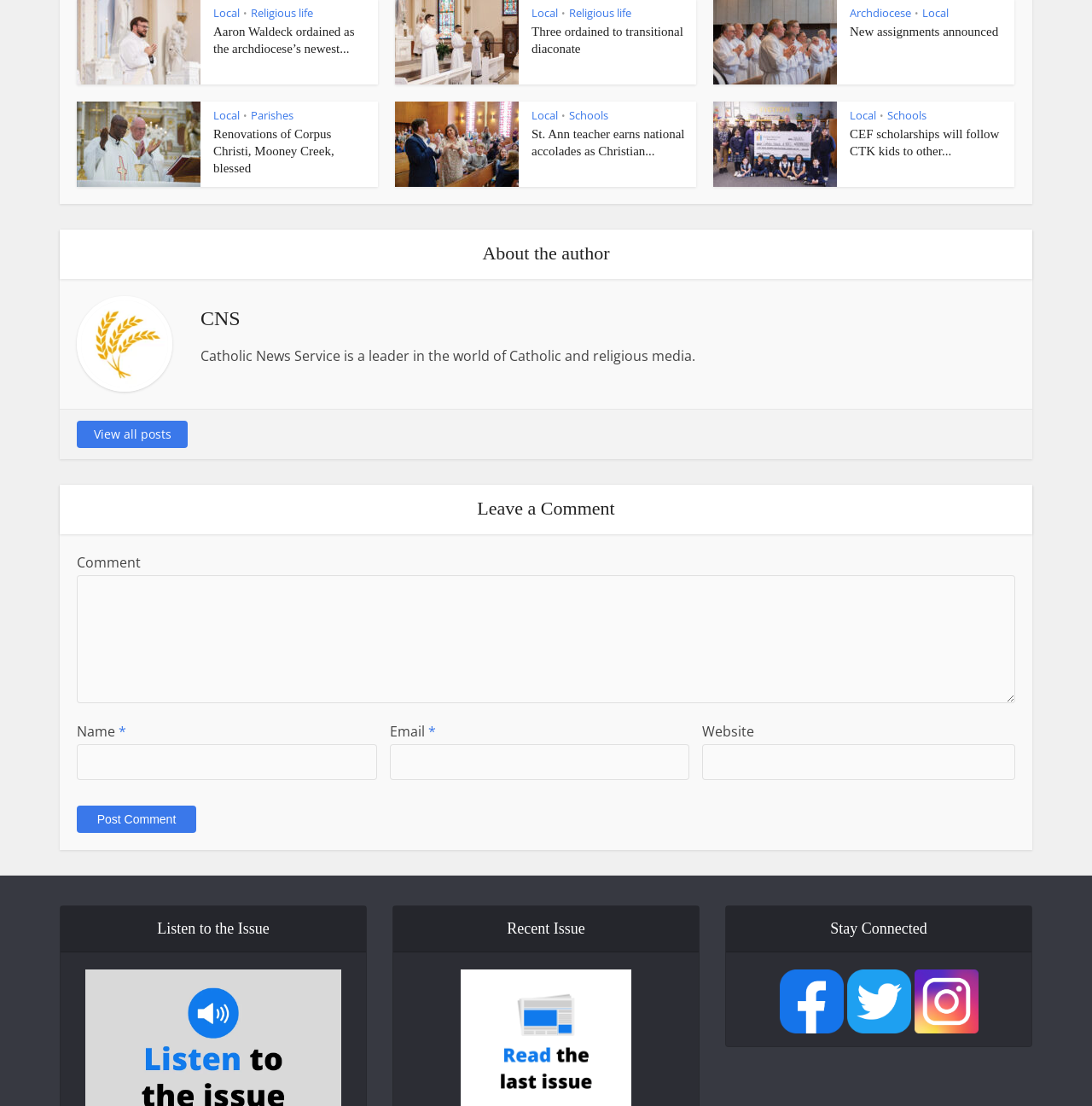Please answer the following query using a single word or phrase: 
What is the category of the first article?

Local